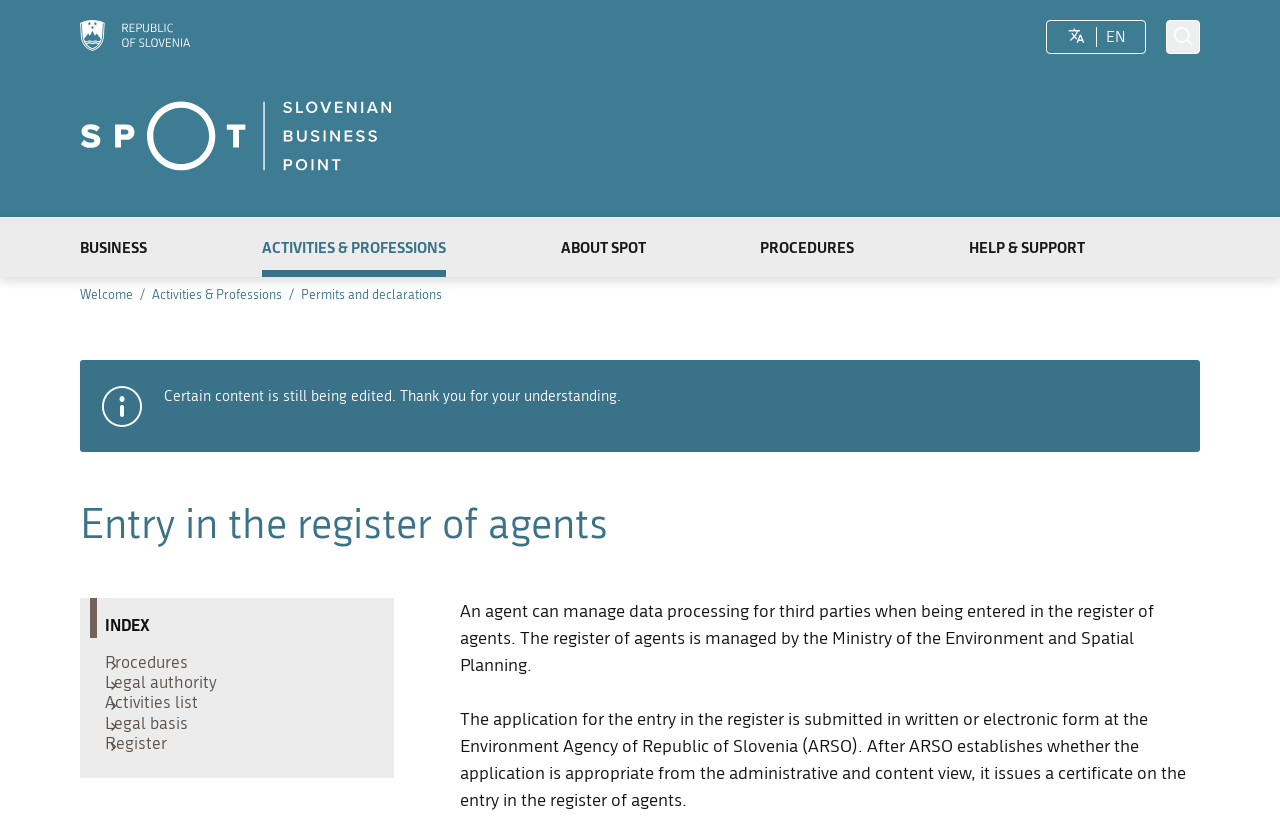Please provide a brief answer to the question using only one word or phrase: 
What is the language of the webpage?

EN